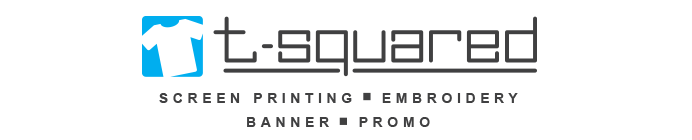Detail the scene depicted in the image with as much precision as possible.

The image features the logo of "T-Squared Screen Printing & Embroidery," highlighted by a minimalist and modern design. The logo prominently displays a stylized t-shirt icon in blue, symbolizing the apparel focus of the brand. Below the logo, the brand name "t-squared" is presented in a bold, sleek font, conveying professionalism and creativity. Accompanying the name, the services offered are listed in all uppercase letters, including "SCREEN PRINTING," "EMBROIDERY," "BANNER," and "PROMO," demonstrating the company's diverse capabilities in custom apparel and promotional products. This clean design reflects the brand's commitment to quality and craftsmanship in its offerings.